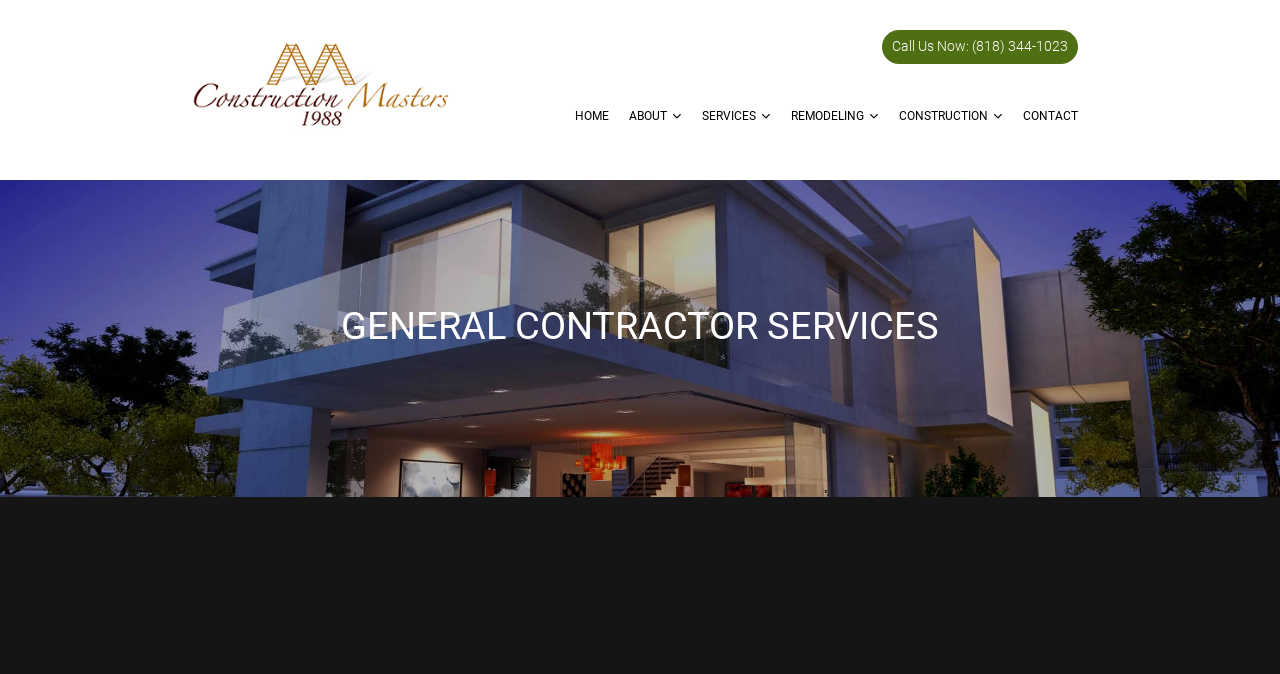What types of services does the company offer?
Based on the image, answer the question with as much detail as possible.

The company offers various construction services, including carpentry, chimney repair, commercial painting, and many others, which can be found in the navigation menu under 'SERVICES'.